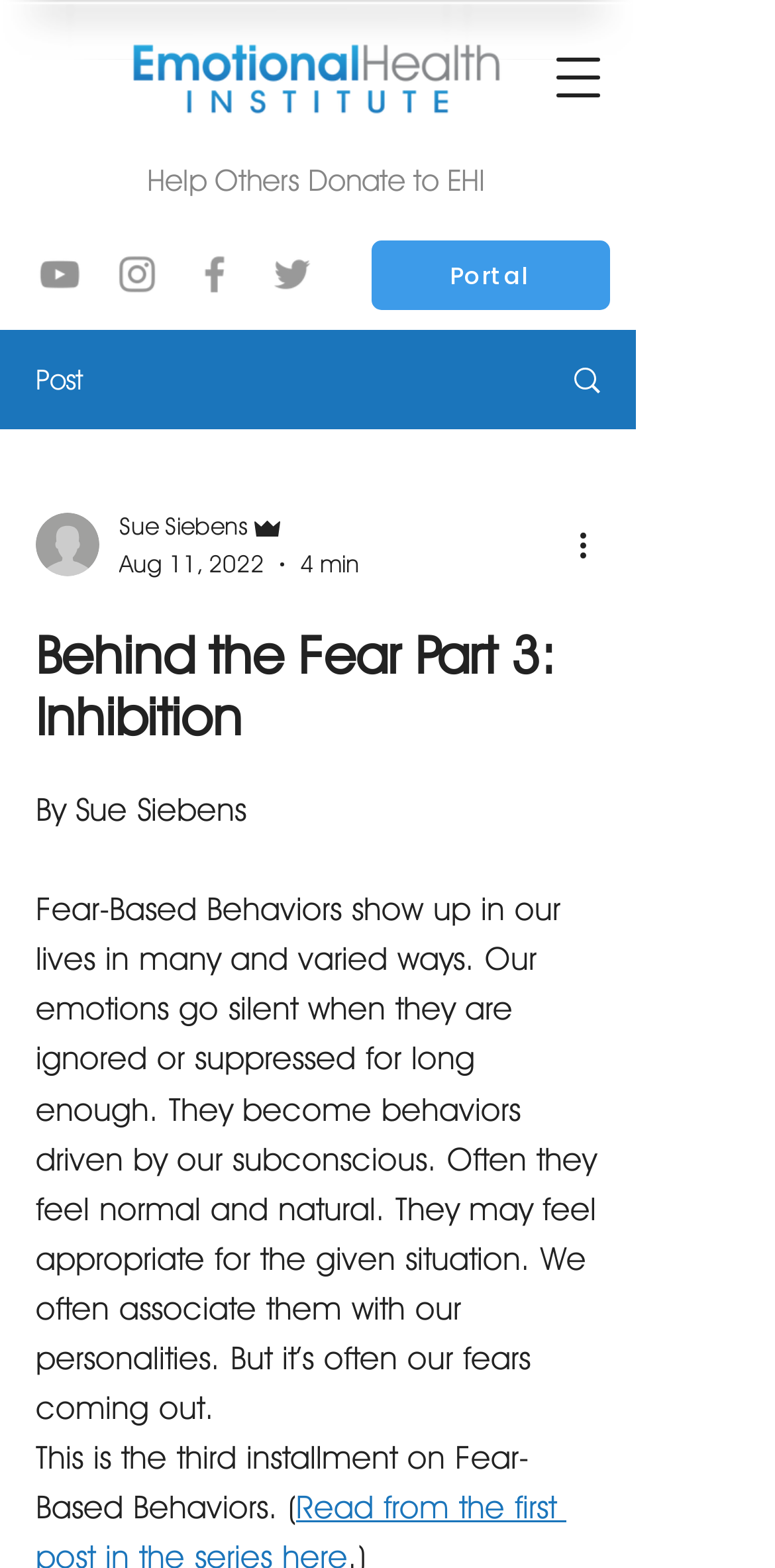Identify the bounding box coordinates of the element to click to follow this instruction: 'Donate to EHI'. Ensure the coordinates are four float values between 0 and 1, provided as [left, top, right, bottom].

[0.1, 0.096, 0.715, 0.134]